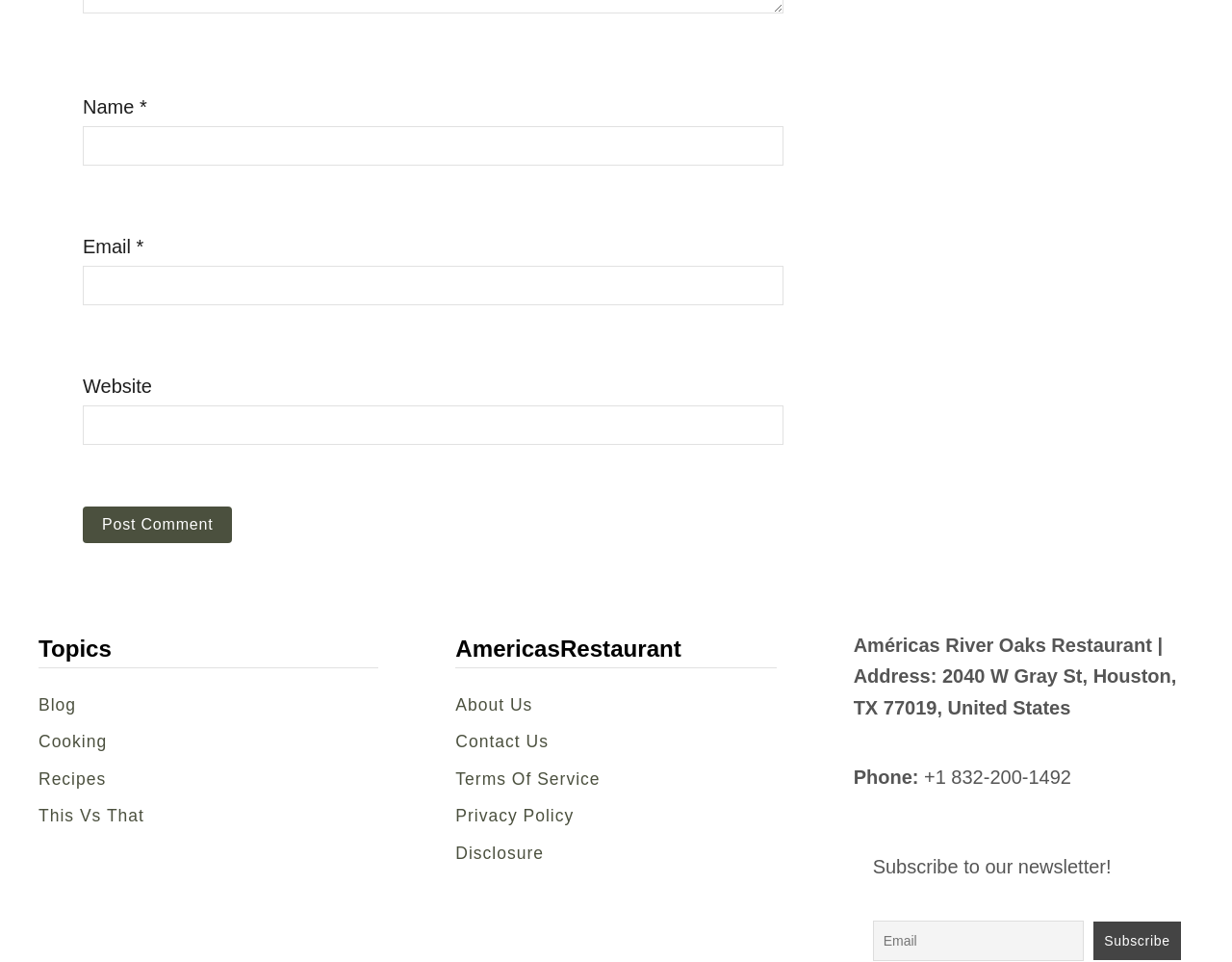Find the bounding box coordinates for the area that should be clicked to accomplish the instruction: "Enter your name".

[0.067, 0.131, 0.636, 0.172]